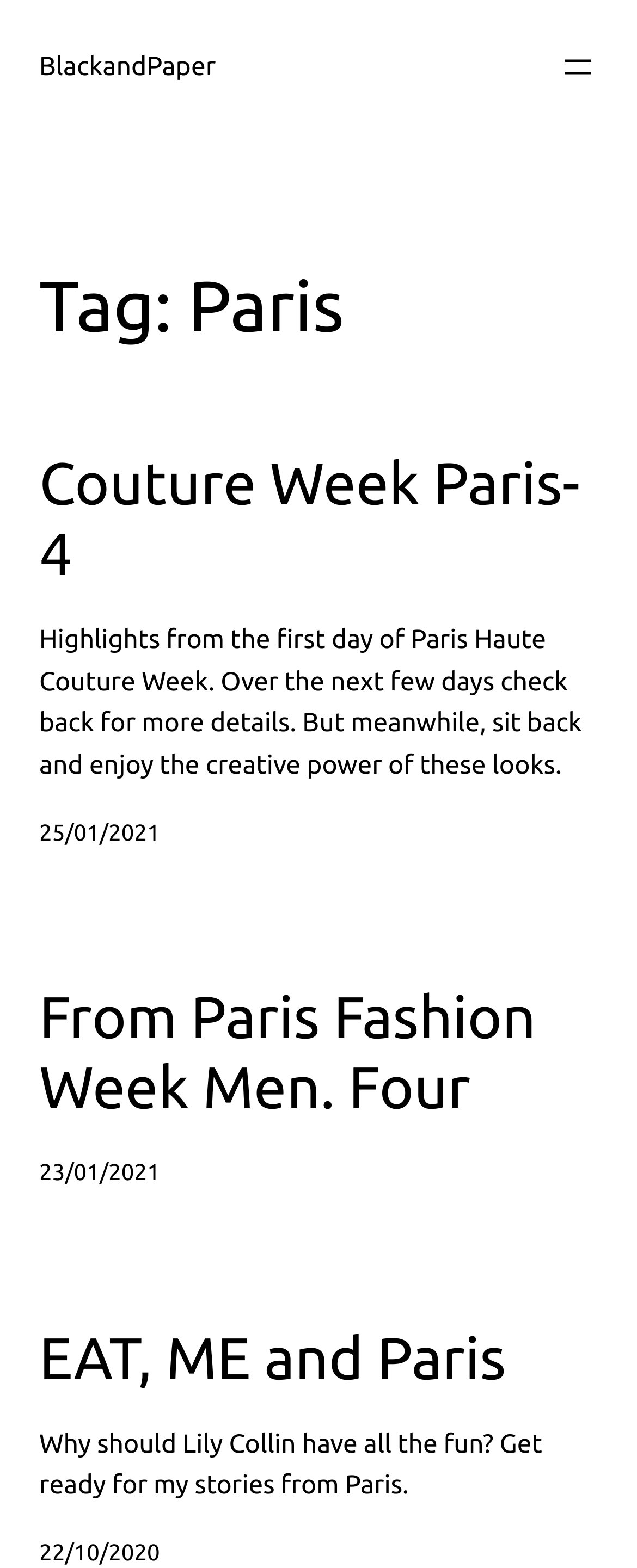Find the bounding box coordinates of the element you need to click on to perform this action: 'View the EAT, ME and Paris story'. The coordinates should be represented by four float values between 0 and 1, in the format [left, top, right, bottom].

[0.062, 0.843, 0.794, 0.888]